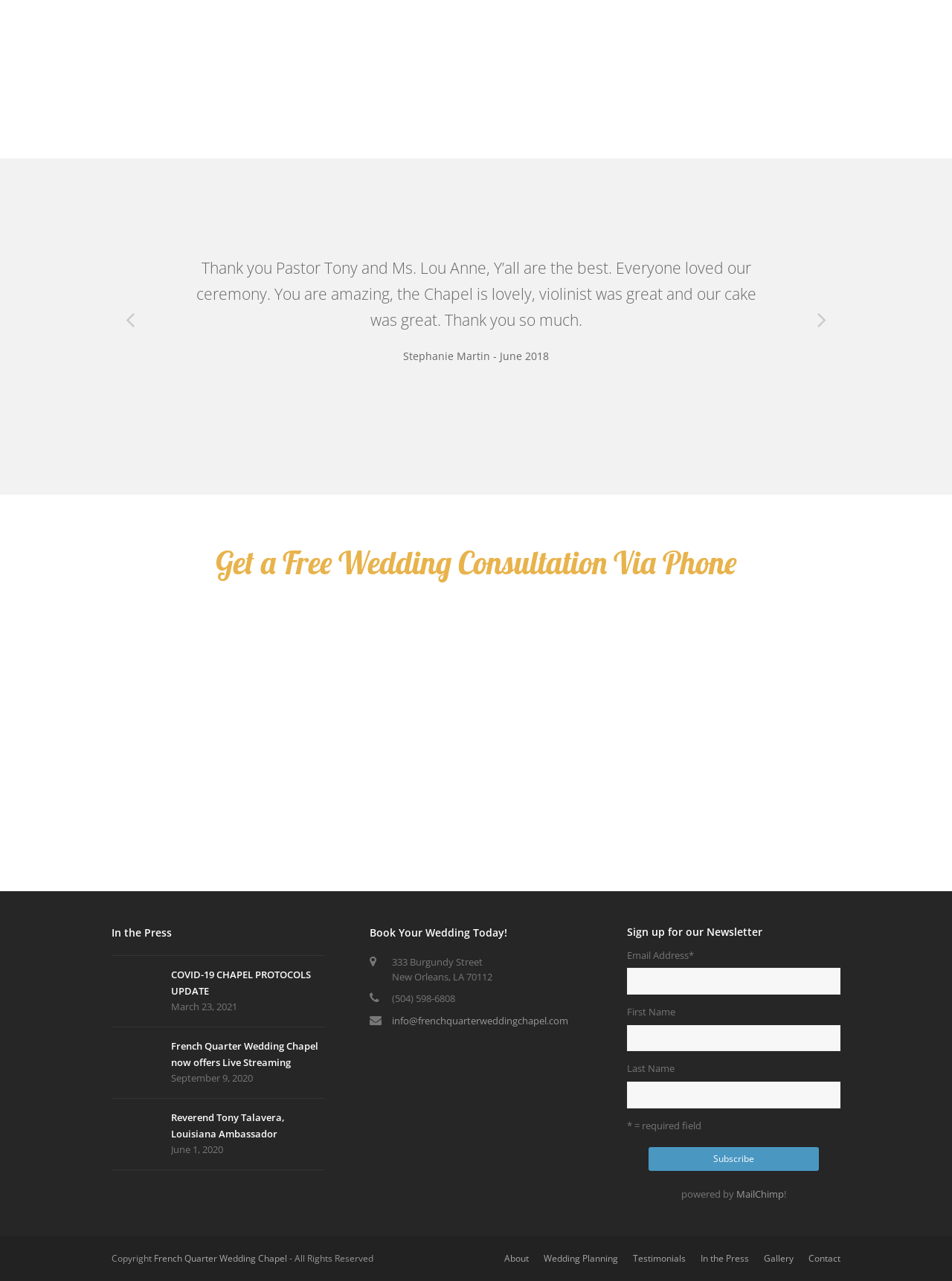Point out the bounding box coordinates of the section to click in order to follow this instruction: "Read COVID-19 chapel protocols update".

[0.117, 0.755, 0.168, 0.793]